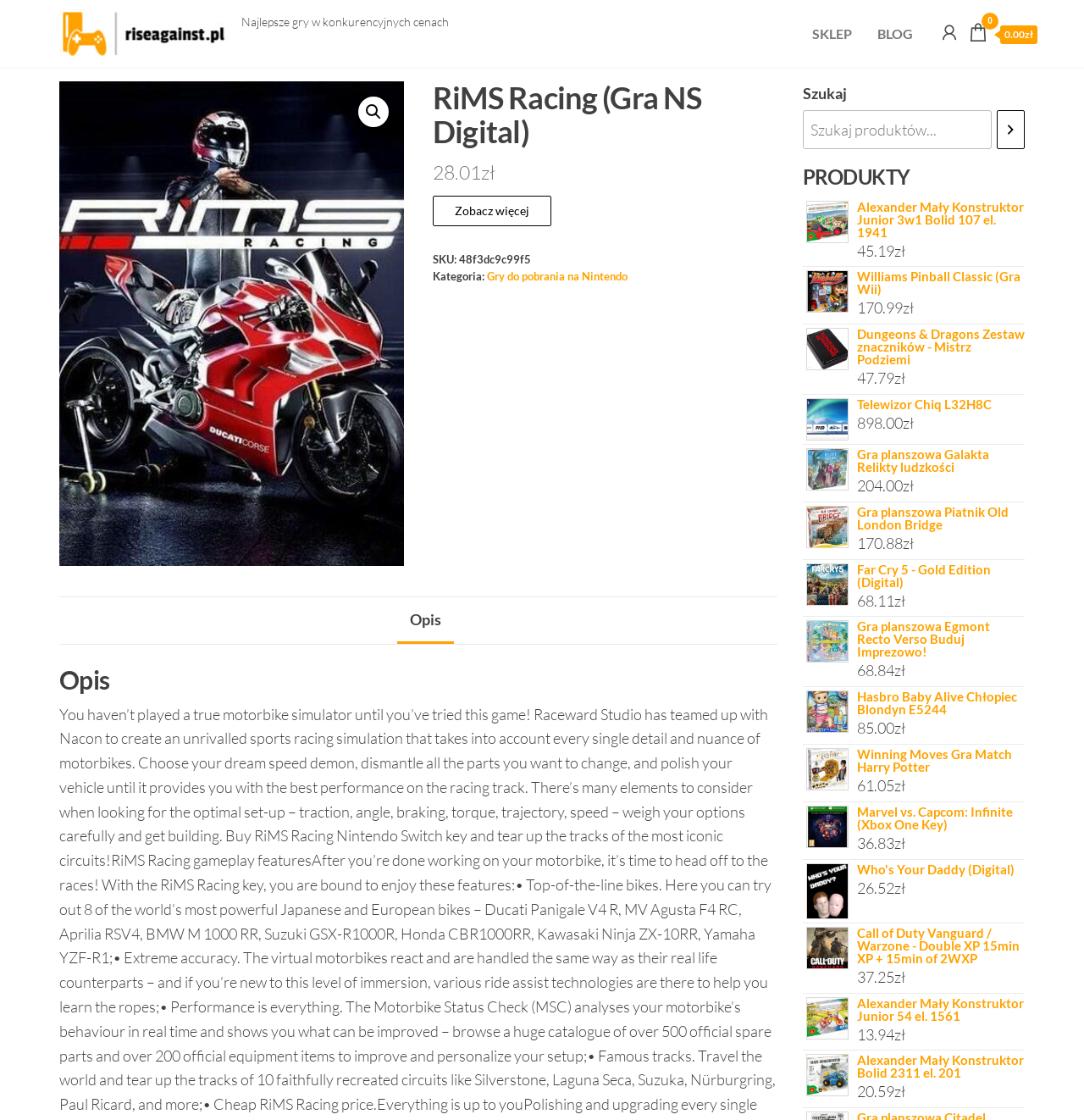Describe the entire webpage, focusing on both content and design.

This webpage appears to be an online store selling various digital products, including games and other items. At the top of the page, there is a navigation menu with links to "SKLEP" (store), "BLOG", and a shopping cart icon with a "0.00zł" label, indicating that the cart is empty. 

Below the navigation menu, there is a search bar with a magnifying glass icon and a "Szukaj" (search) button. To the left of the search bar, there is a figure with a RiMS Racing game image, accompanied by a heading with the game title and a "Zobacz więcej" (see more) button.

On the right side of the page, there is a section with product information, including the game title, price ("28.01 zł"), and a "SKU" label with a product code. Below this section, there is a tab list with an "Opis" (description) tab selected by default.

The main content of the page is a list of products, each with a title, price, and a "zł" (złoty, Polish currency) label. The products are arranged in a horizontal layout, with multiple rows. There are 15 products listed, including games, toys, and other items. Each product has a link to its details page.

At the top of the product list, there is a heading "PRODUKTY" (products). The products are listed in a continuous flow, without any clear categorization or separation.